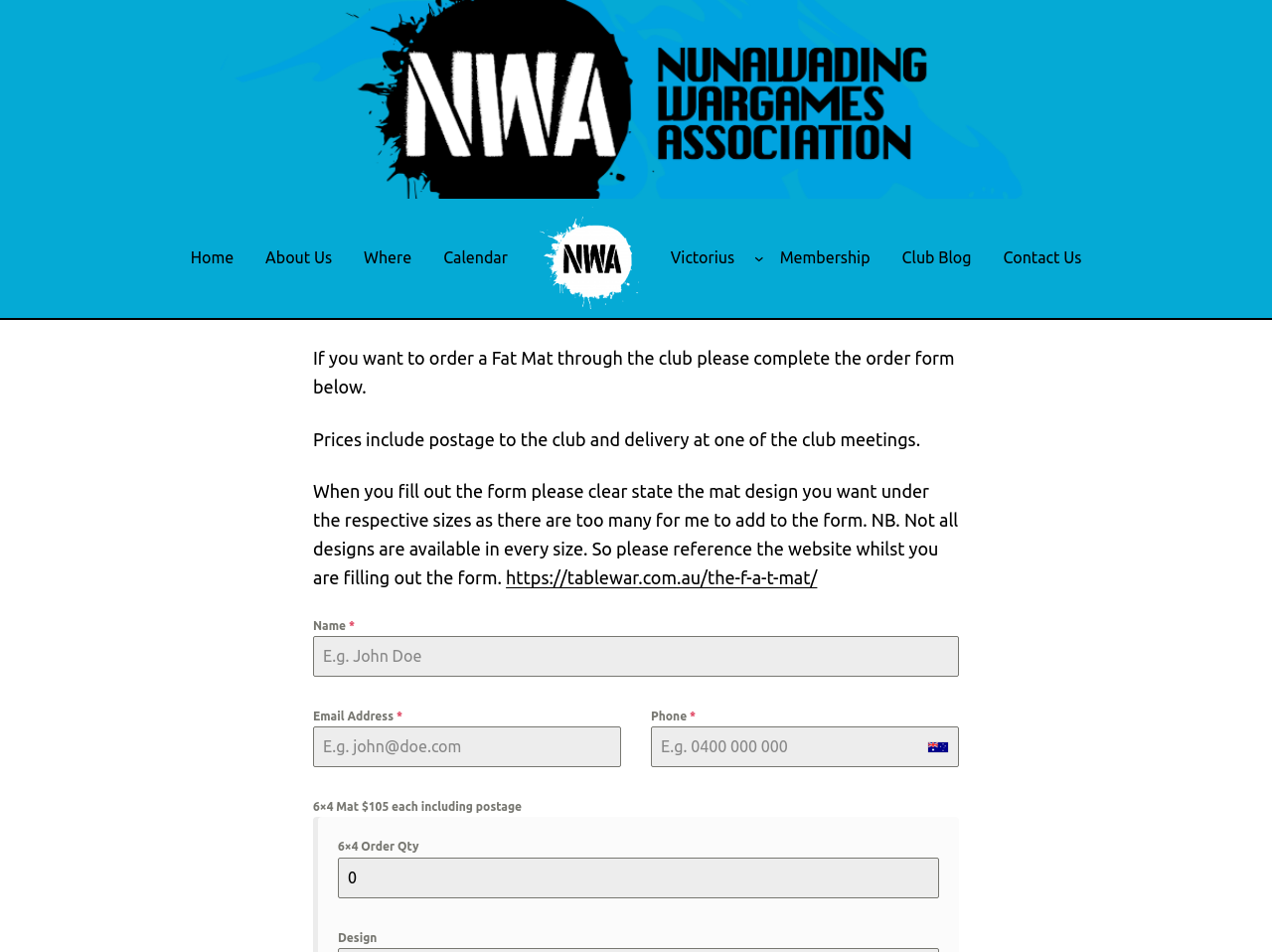Please provide a comprehensive response to the question below by analyzing the image: 
What is the maximum quantity that can be ordered for a 6x4 Mat?

The spinbutton for the 6x4 Order Qty has a maximum value of 150, indicating that users can order up to 150 units of the 6x4 Mat.